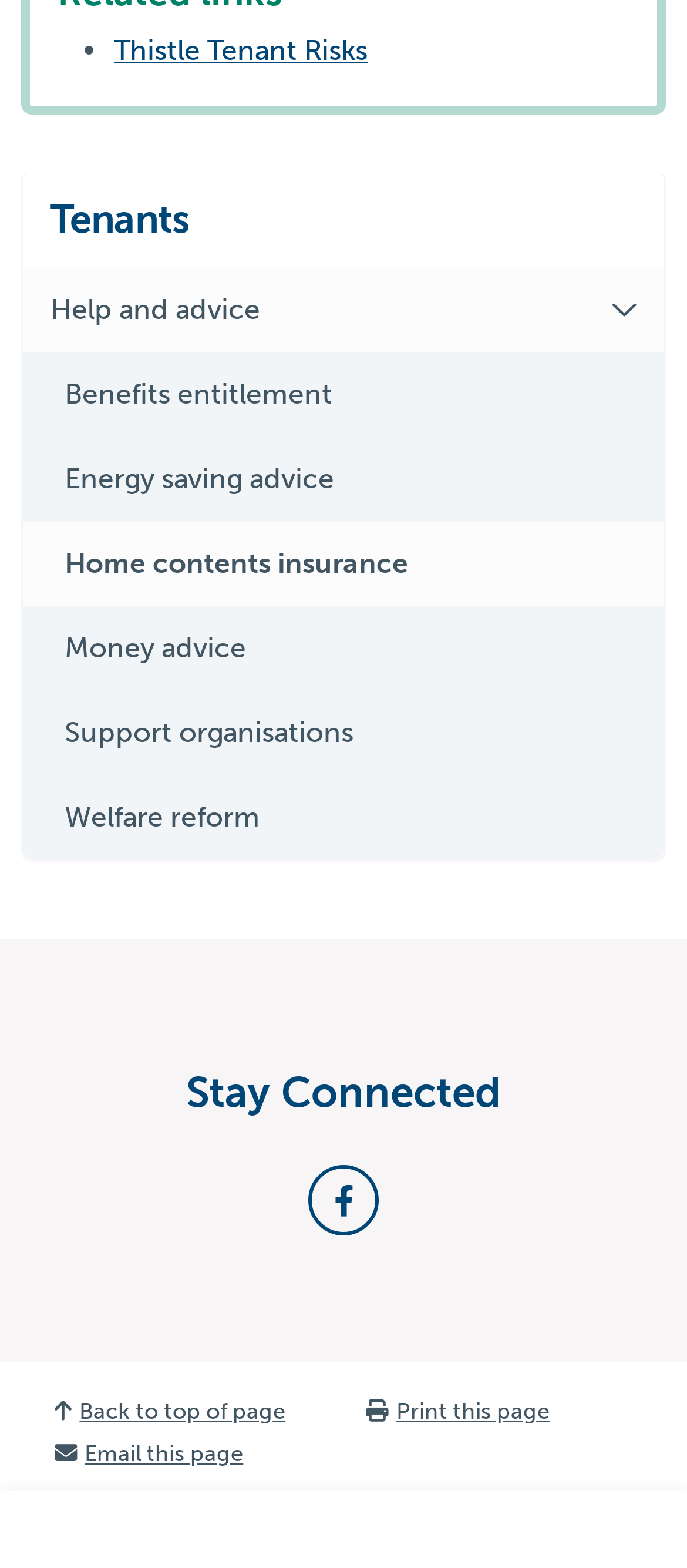Please specify the coordinates of the bounding box for the element that should be clicked to carry out this instruction: "Click on Tenants". The coordinates must be four float numbers between 0 and 1, formatted as [left, top, right, bottom].

[0.074, 0.124, 0.276, 0.155]